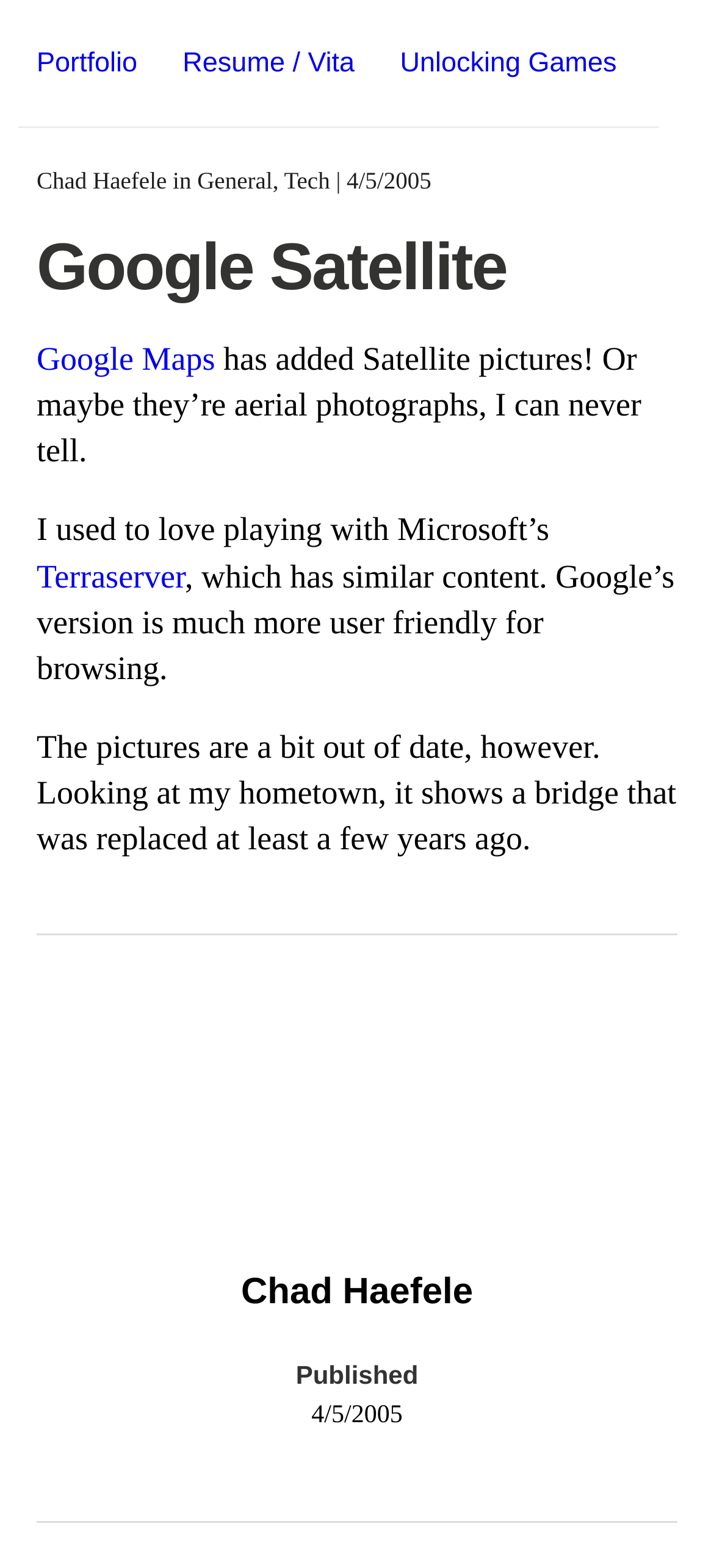Identify the coordinates of the bounding box for the element described below: "Unlocking Games". Return the coordinates as four float numbers between 0 and 1: [left, top, right, bottom].

[0.56, 0.03, 0.864, 0.05]